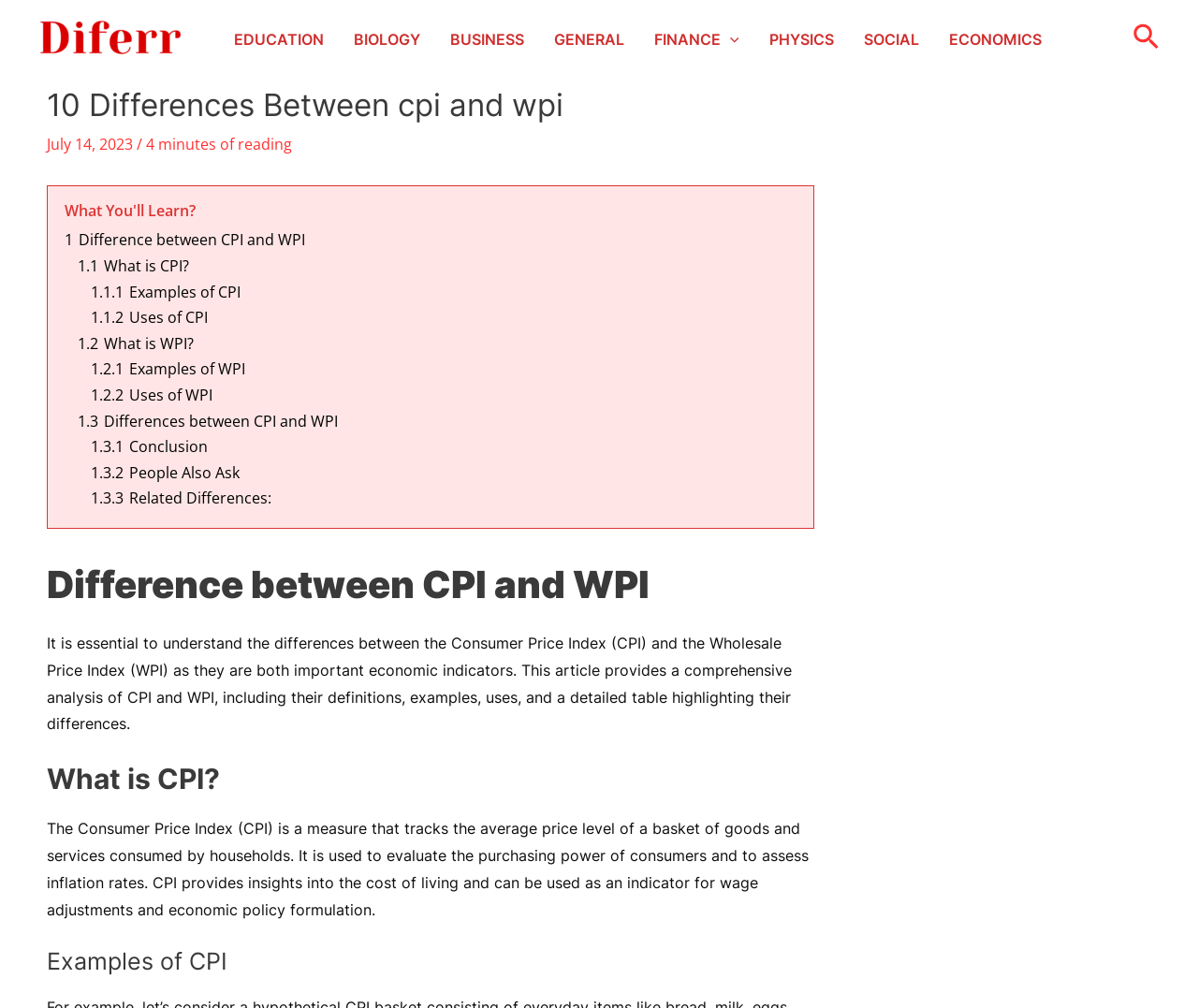Using the given element description, provide the bounding box coordinates (top-left x, top-left y, bottom-right x, bottom-right y) for the corresponding UI element in the screenshot: alt="Diferr logo"

[0.031, 0.075, 0.152, 0.095]